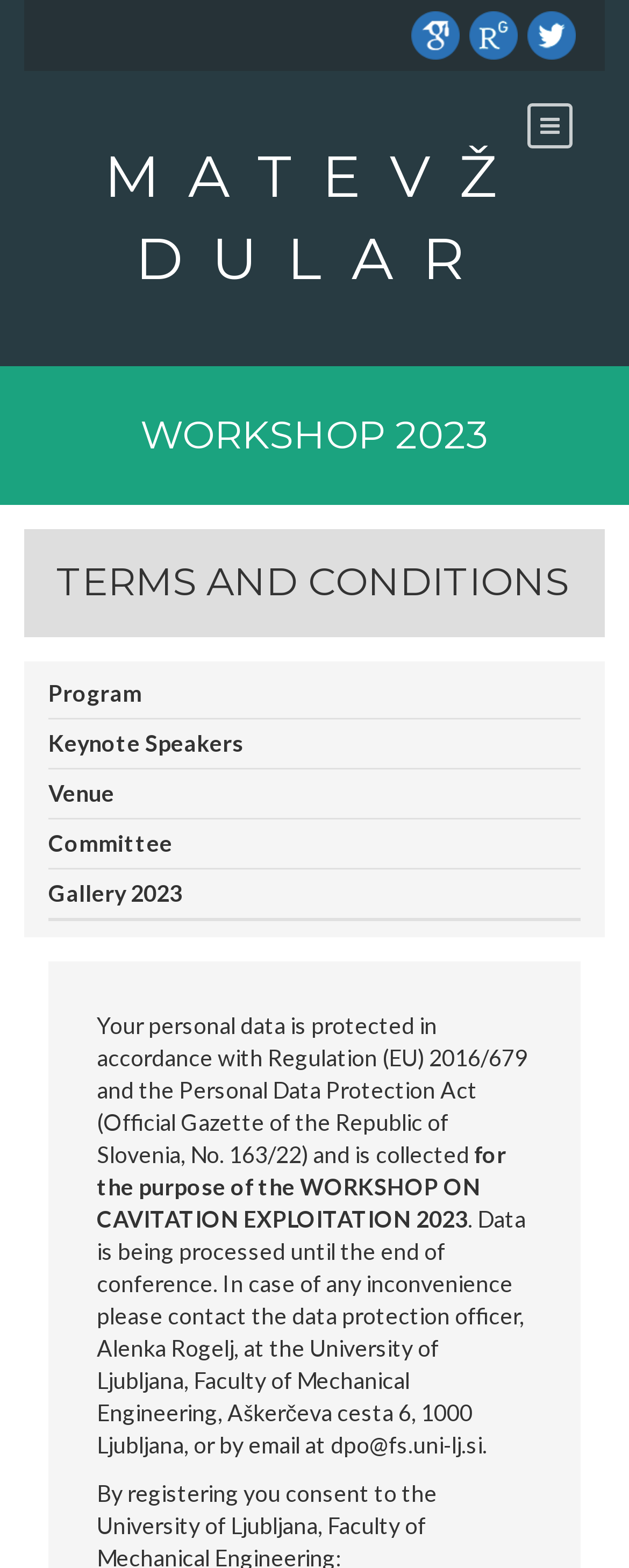Identify the bounding box coordinates of the element to click to follow this instruction: 'go to Matevž Dular's researchgate profile'. Ensure the coordinates are four float values between 0 and 1, provided as [left, top, right, bottom].

[0.746, 0.012, 0.823, 0.029]